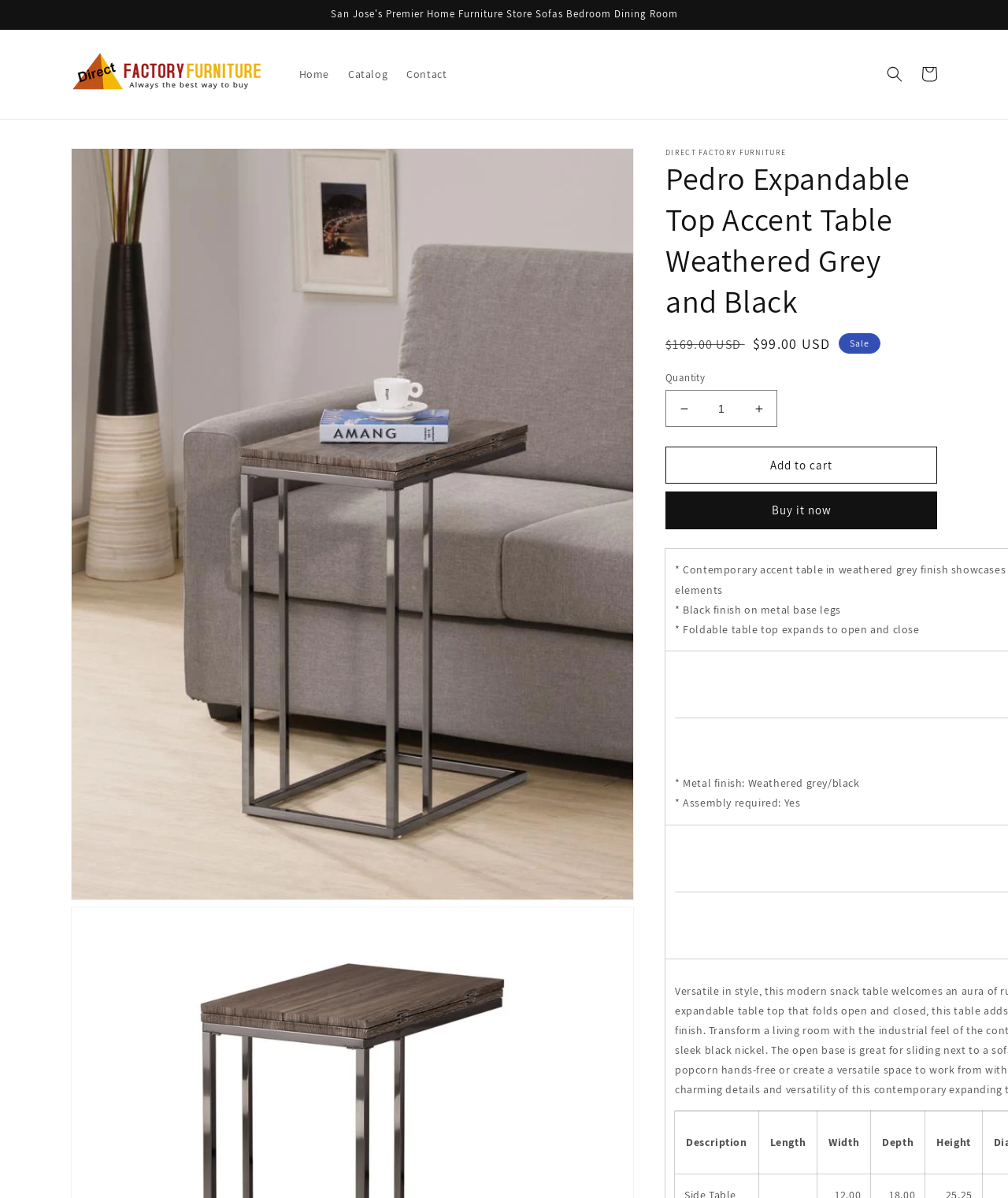Could you provide the bounding box coordinates for the portion of the screen to click to complete this instruction: "Search for products"?

[0.87, 0.048, 0.905, 0.077]